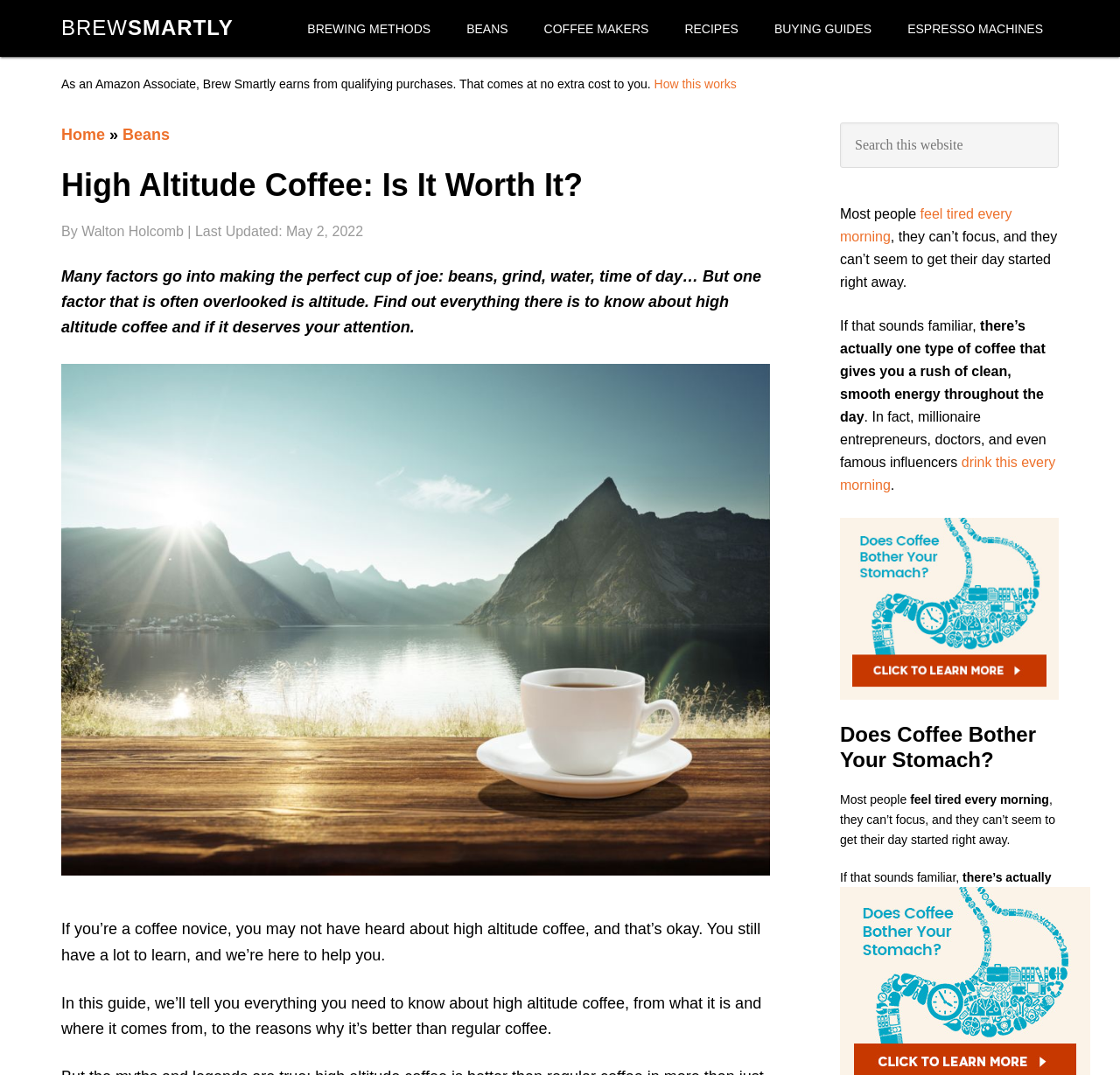Find the bounding box coordinates of the clickable area required to complete the following action: "Click on the 'ESPRESSO MACHINES' link".

[0.796, 0.0, 0.945, 0.053]